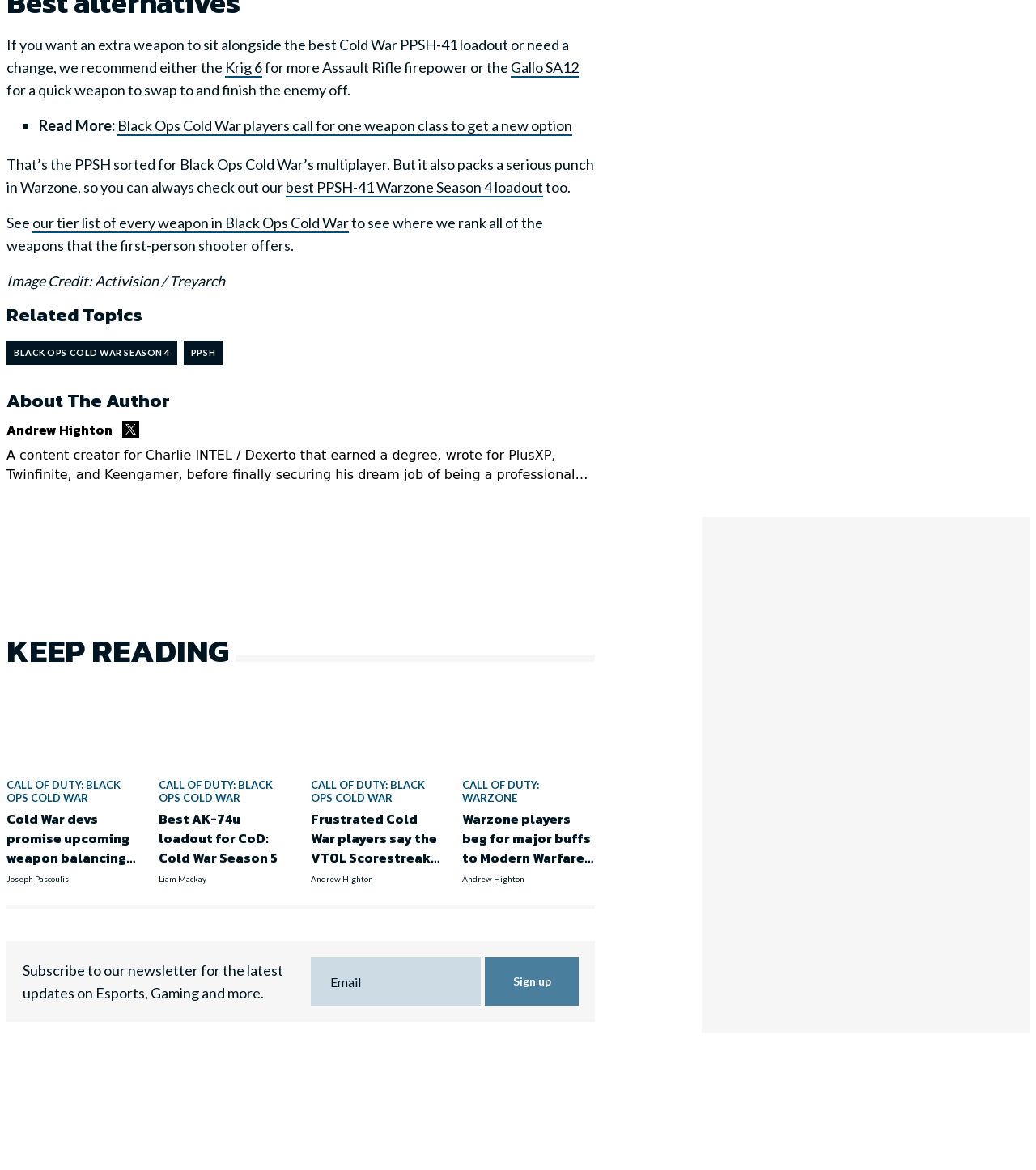Who is the author of the article?
Look at the screenshot and respond with a single word or phrase.

Andrew Highton